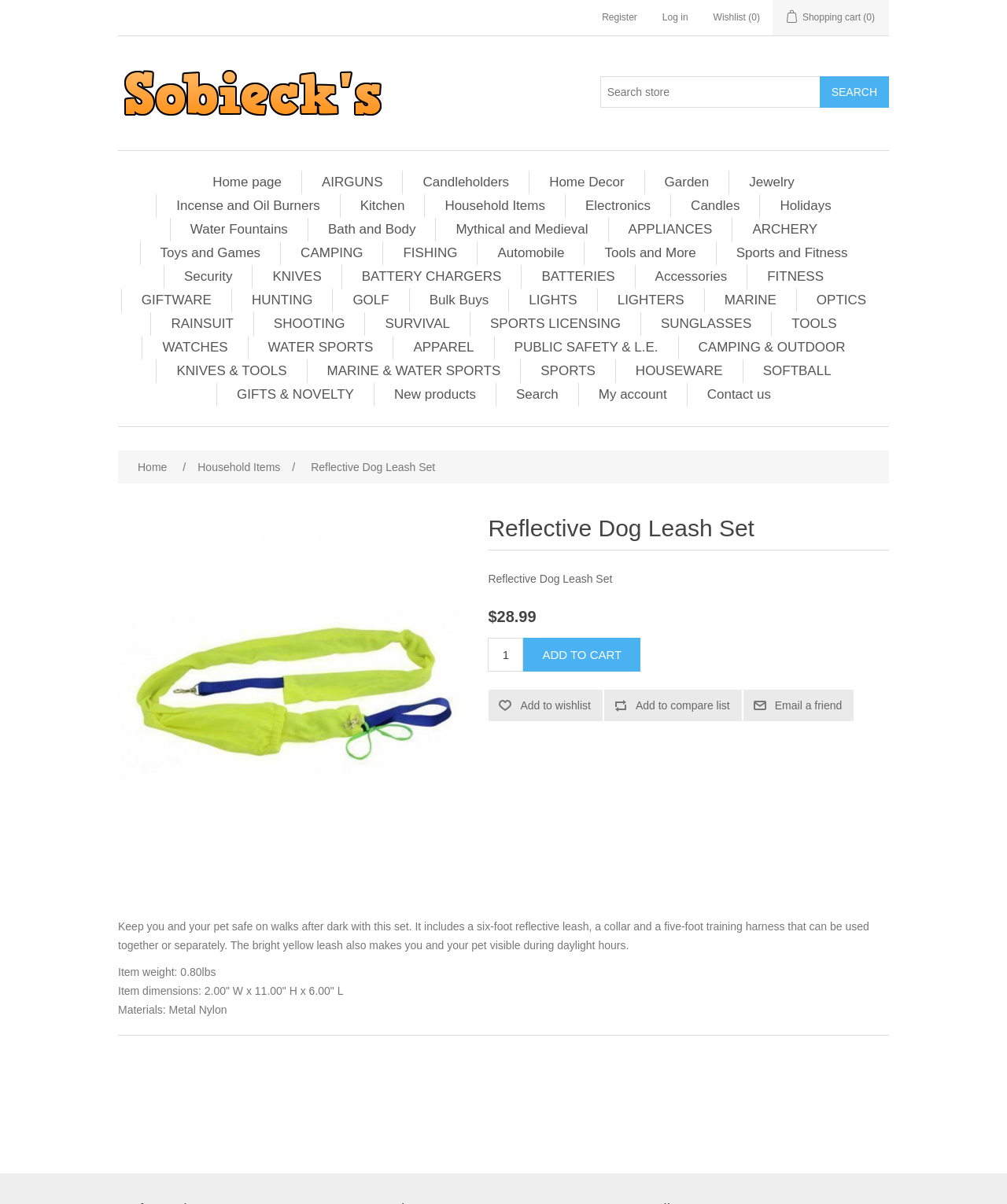Locate and generate the text content of the webpage's heading.

Reflective Dog Leash Set